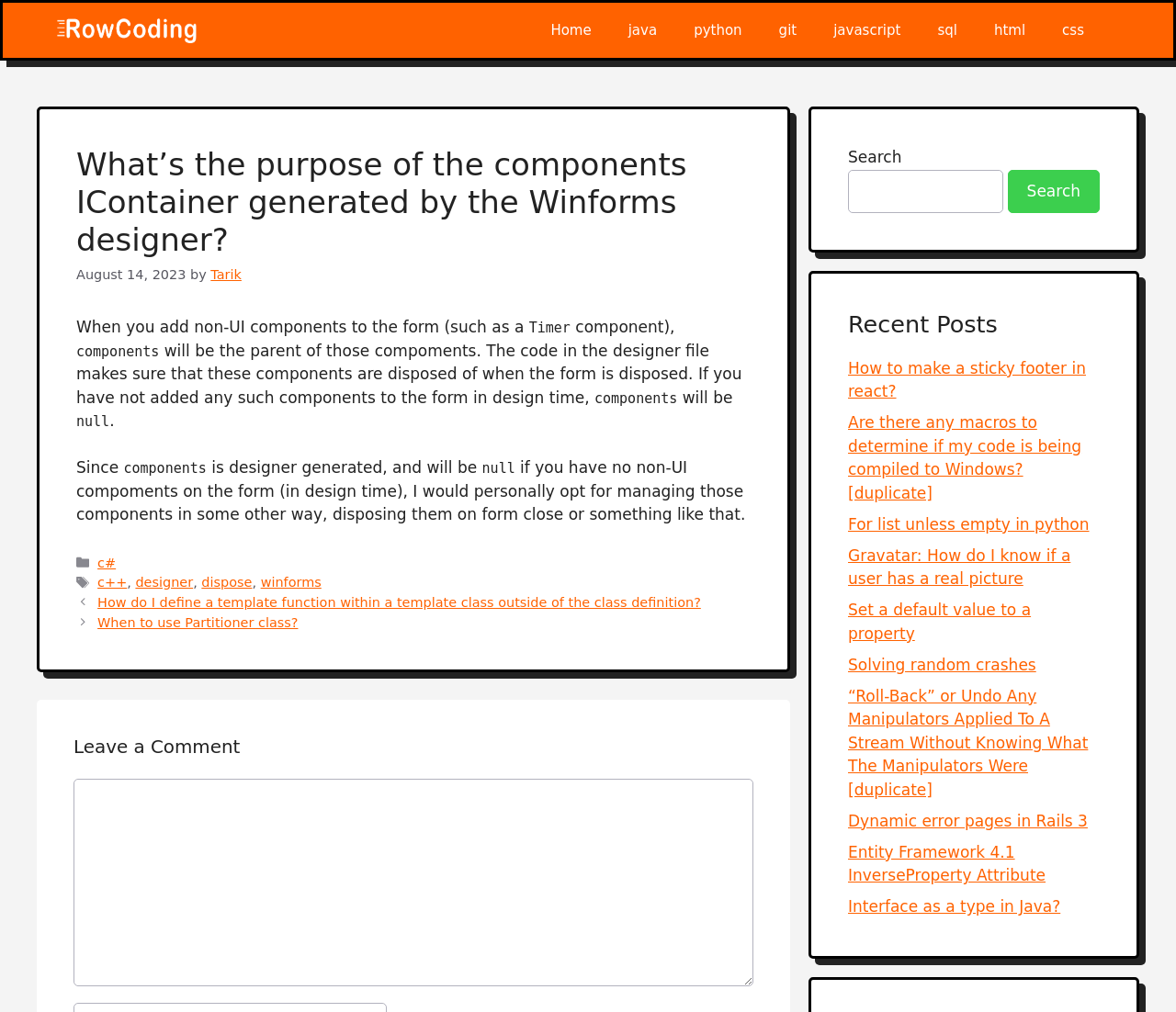Show me the bounding box coordinates of the clickable region to achieve the task as per the instruction: "Click on the 'Row Coding' link".

[0.047, 0.02, 0.17, 0.038]